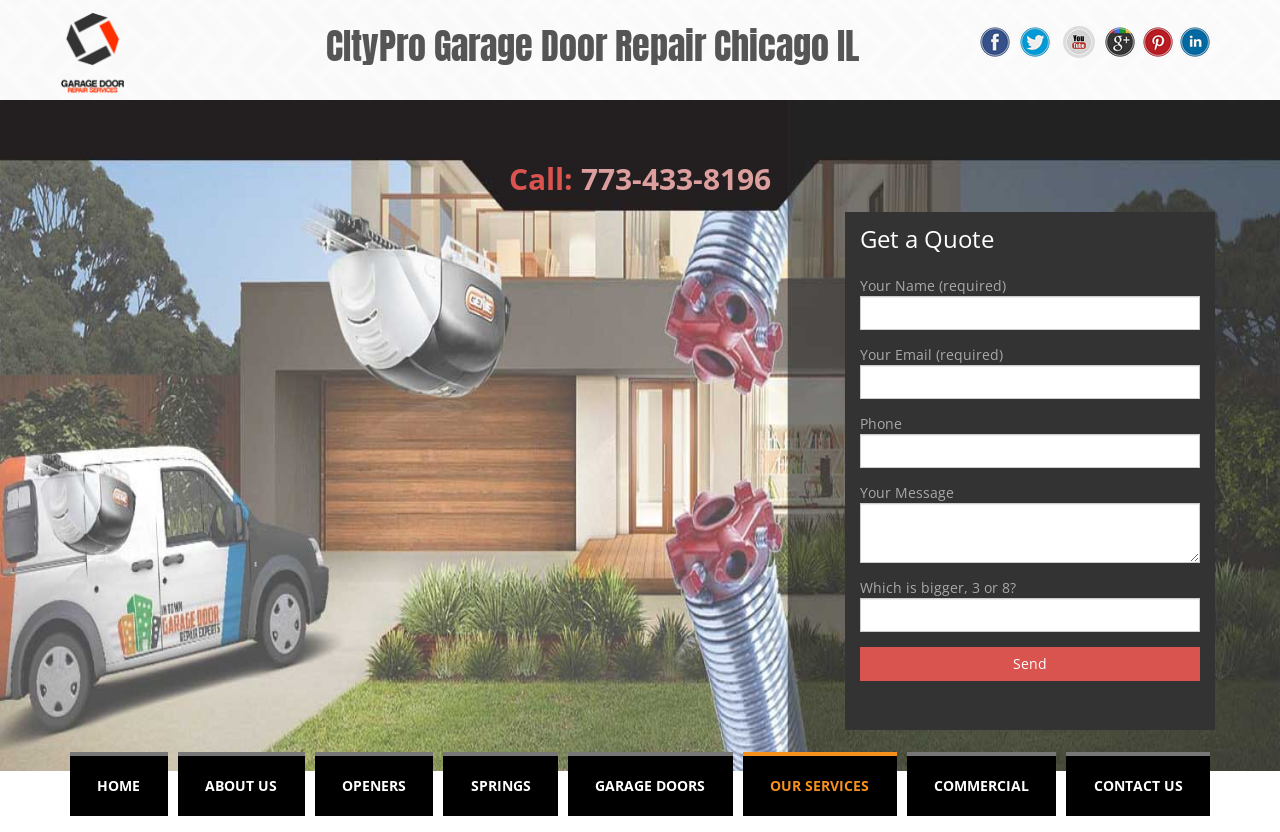Using the element description provided, determine the bounding box coordinates in the format (top-left x, top-left y, bottom-right x, bottom-right y). Ensure that all values are floating point numbers between 0 and 1. Element description: Openers

[0.246, 0.904, 0.338, 0.981]